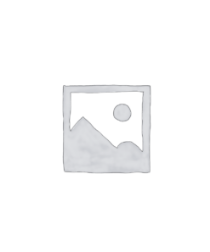Give a one-word or short-phrase answer to the following question: 
What is the Astrantia ‘Star of Billion’ highlighted for?

Attractive attributes